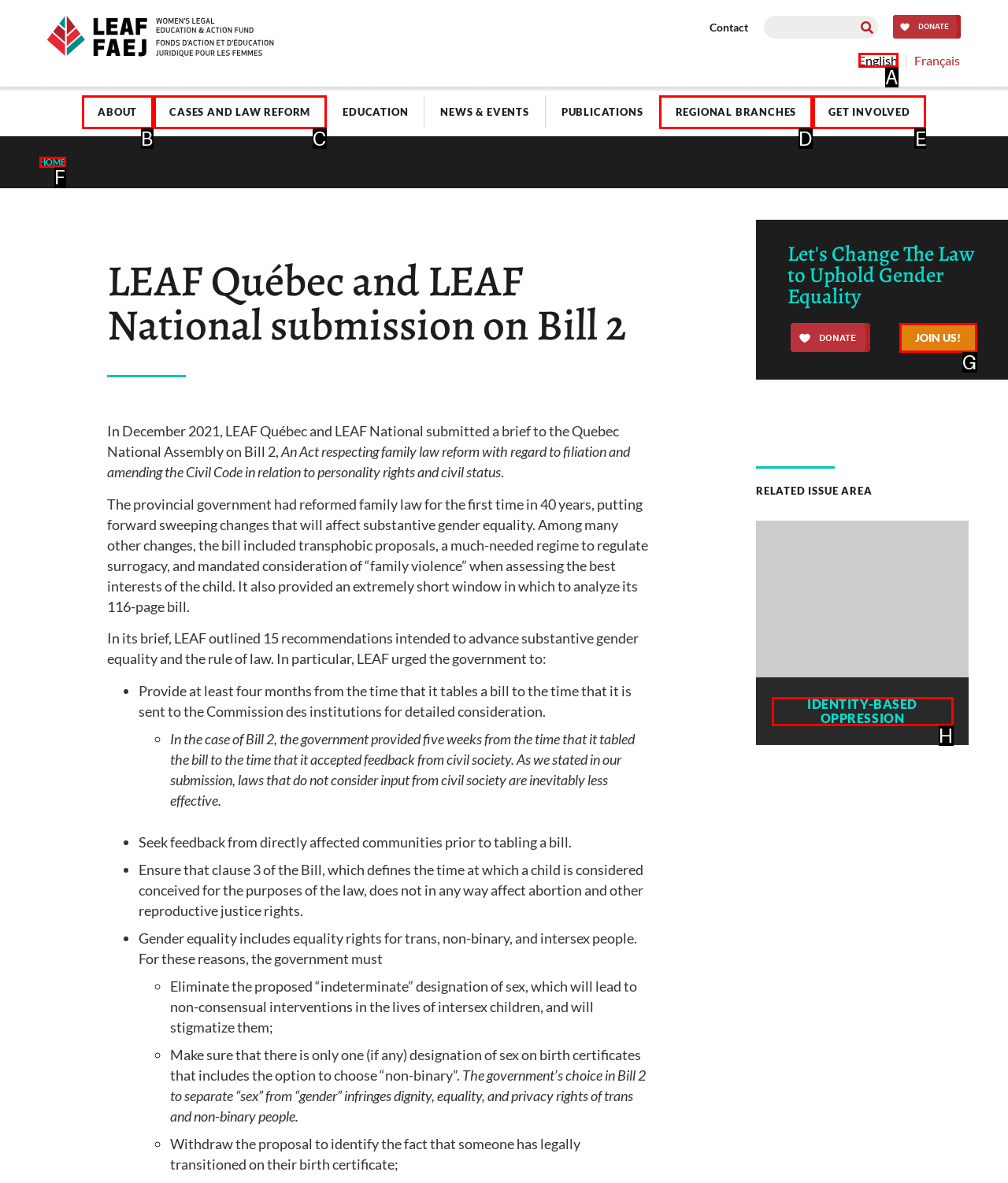Based on the provided element description: English, identify the best matching HTML element. Respond with the corresponding letter from the options shown.

A